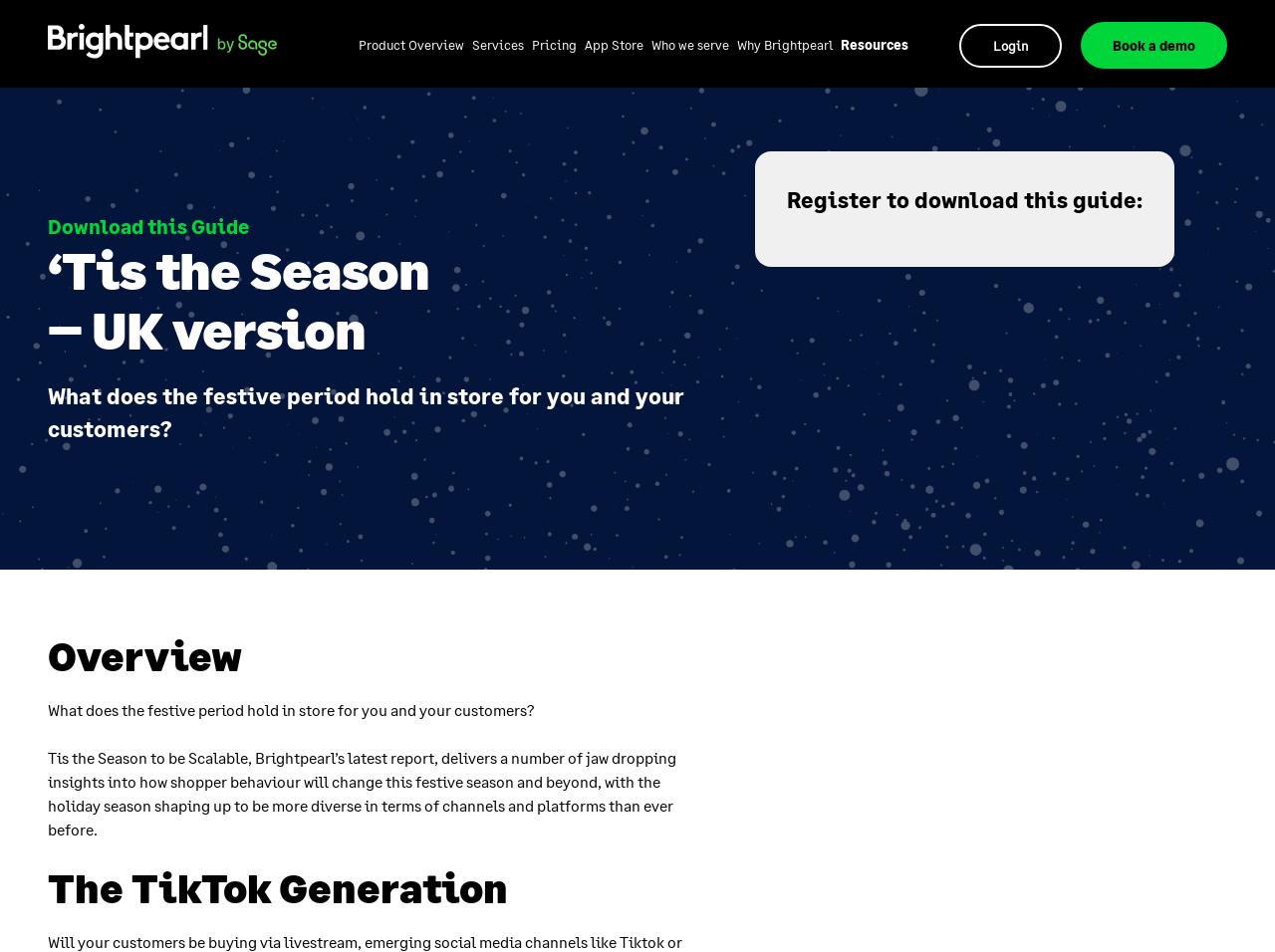Detail the various sections and features present on the webpage.

The webpage is about Brightpearl's report, "Tis the Season to be Scalable", which explores shopper behavior during the festive season. At the top left, there is a link to the homepage, accompanied by an image of the Brightpearl by Sage logo. 

Below the logo, there are several links to different sections of the website, including Product Overview, Services, Pricing, App Store, Who we serve, Why Brightpearl, and Resources. These links are positioned horizontally, taking up the top portion of the page.

In the main content area, there is a header section with a heading that reads "‘Tis the Season – UK version". Below this heading, there is a paragraph of text that asks what the festive period holds in store for the user and their customers. 

Further down, there is a call-to-action section with a heading that reads "Register to download this guide:" and a button to download the guide. 

The main content of the page is divided into sections, with headings such as "Overview", "The TikTok Generation", and a paragraph of text that summarizes the report's findings, including insights into shopper behavior during the festive season.